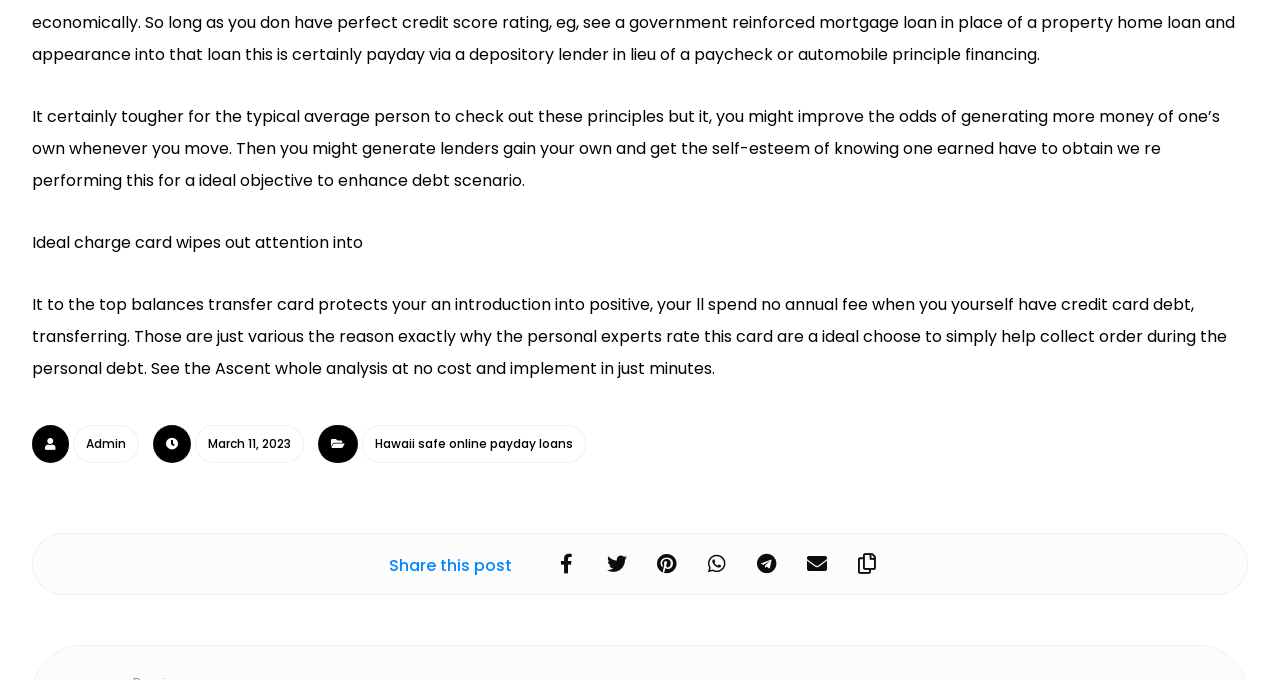Extract the bounding box coordinates for the UI element described as: "March 11, 2023".

[0.152, 0.625, 0.238, 0.681]